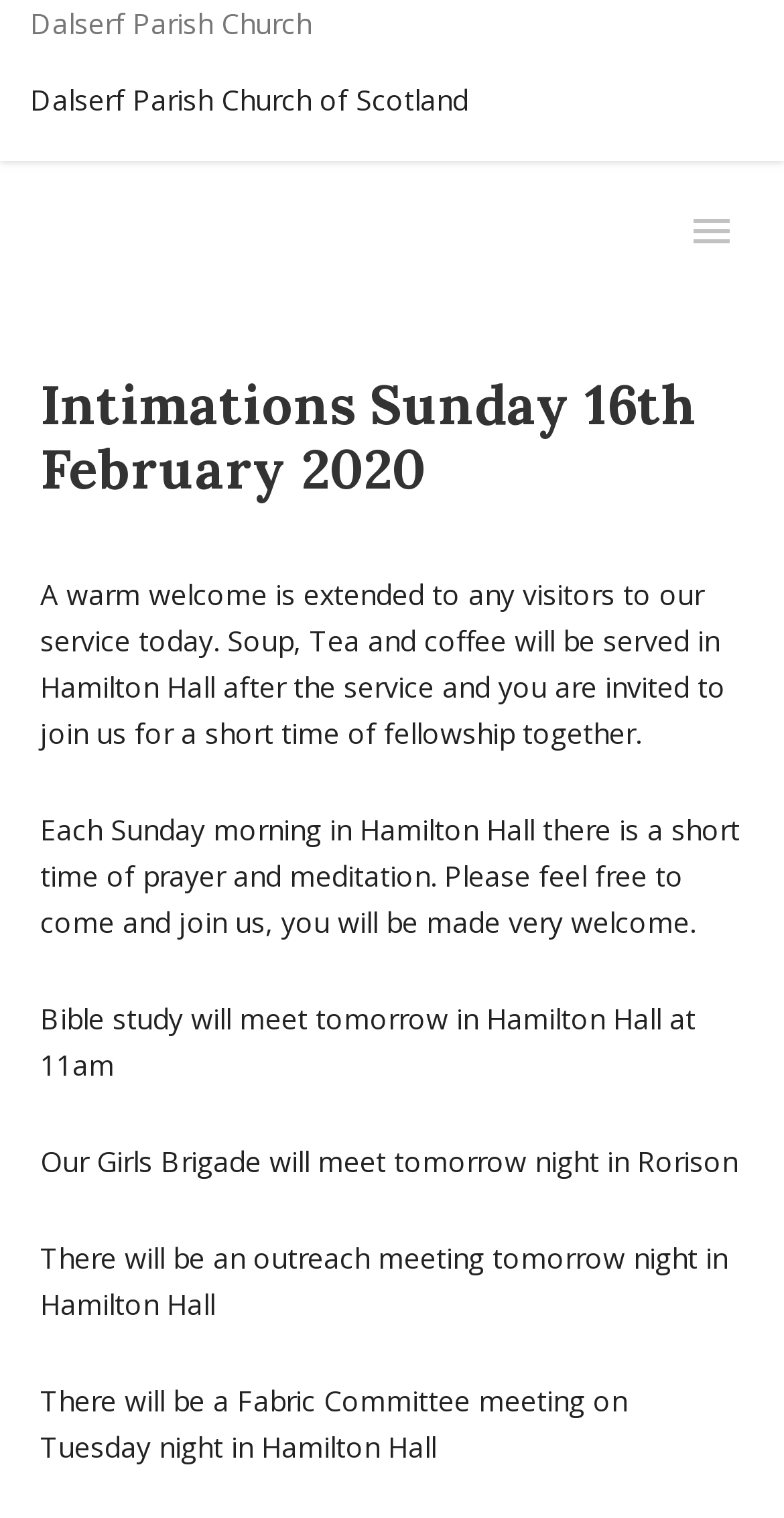What is the name of the church?
Please provide a comprehensive and detailed answer to the question.

The name of the church can be found in the top-left corner of the webpage, where it is written as 'Dalserf Parish Church of Scotland'.